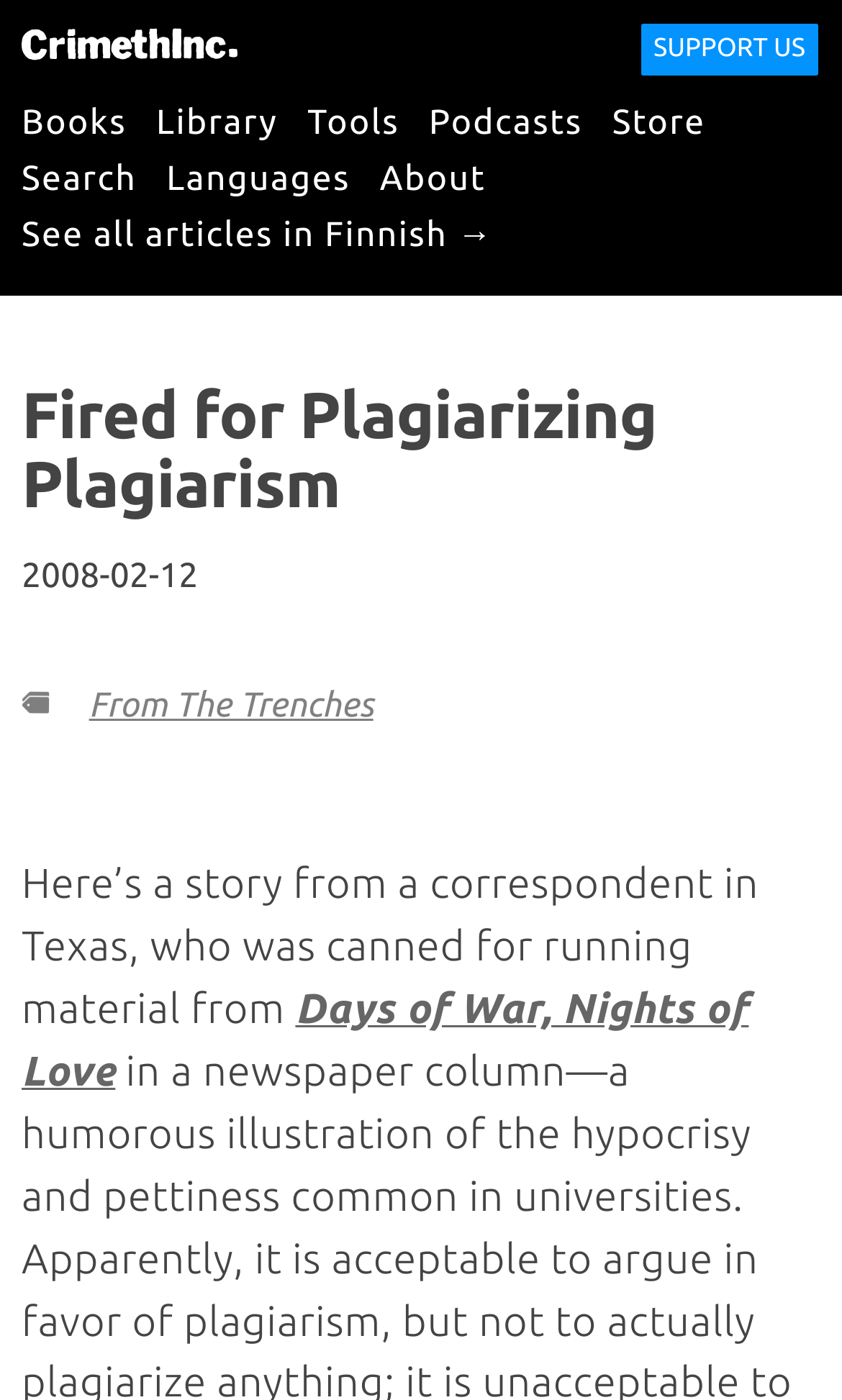Determine the bounding box coordinates for the area you should click to complete the following instruction: "go to Books".

[0.026, 0.075, 0.15, 0.102]